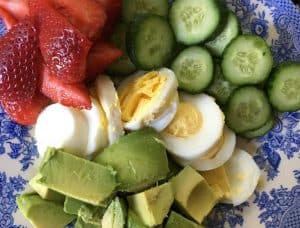What is the texture of the avocado?
Answer briefly with a single word or phrase based on the image.

Creamy